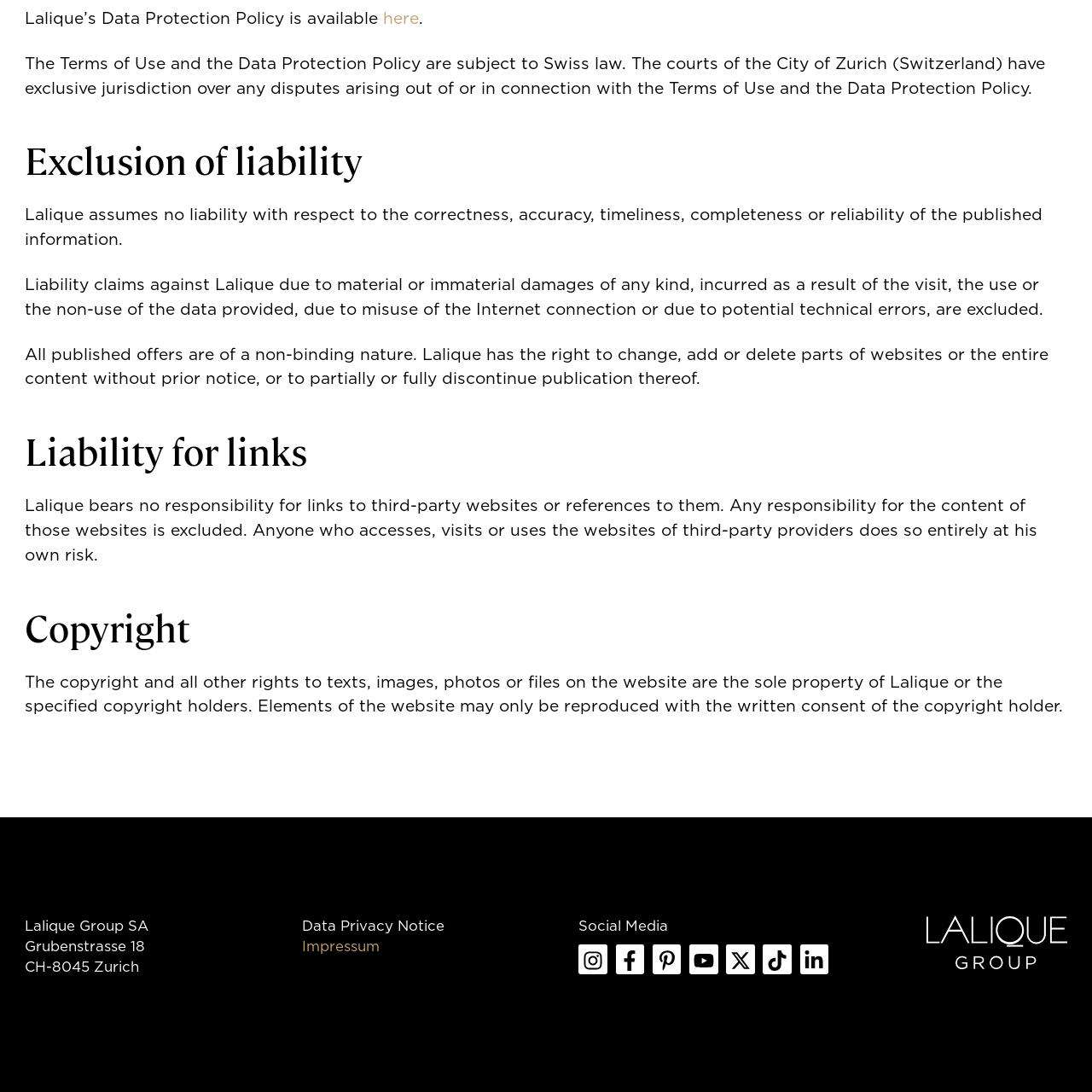Who owns the copyright to texts, images, and files on the website?
Please use the image to provide an in-depth answer to the question.

The text explicitly states, 'The copyright and all other rights to texts, images, photos or files on the website are the sole property of Lalique or the specified copyright holders.' This indicates that Lalique or the specified copyright holders own the copyright to the website's content.